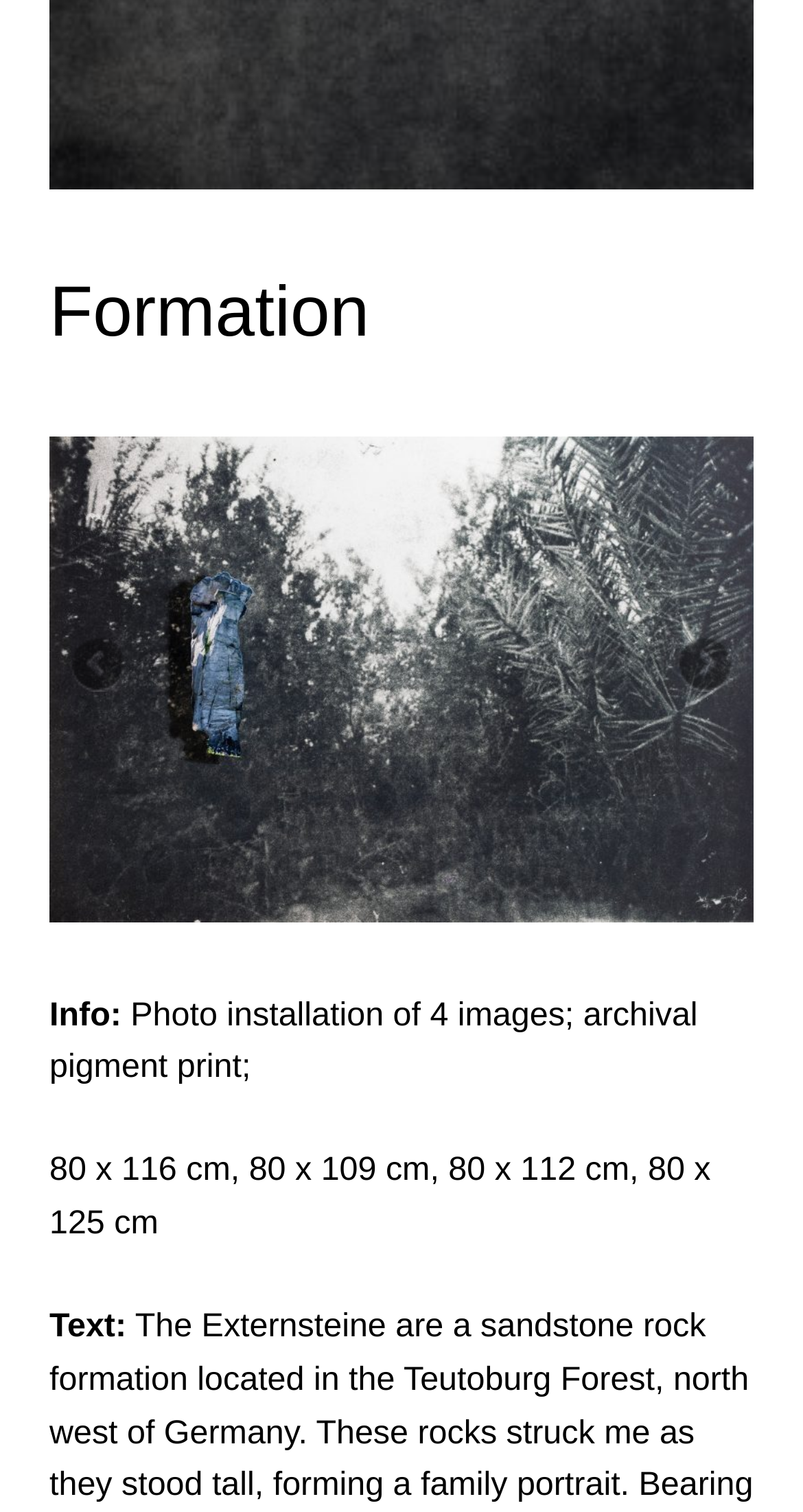Using the provided description title="2_IMG_1428-heart", find the bounding box coordinates for the UI element. Provide the coordinates in (top-left x, top-left y, bottom-right x, bottom-right y) format, ensuring all values are between 0 and 1.

[0.062, 0.277, 0.938, 0.622]